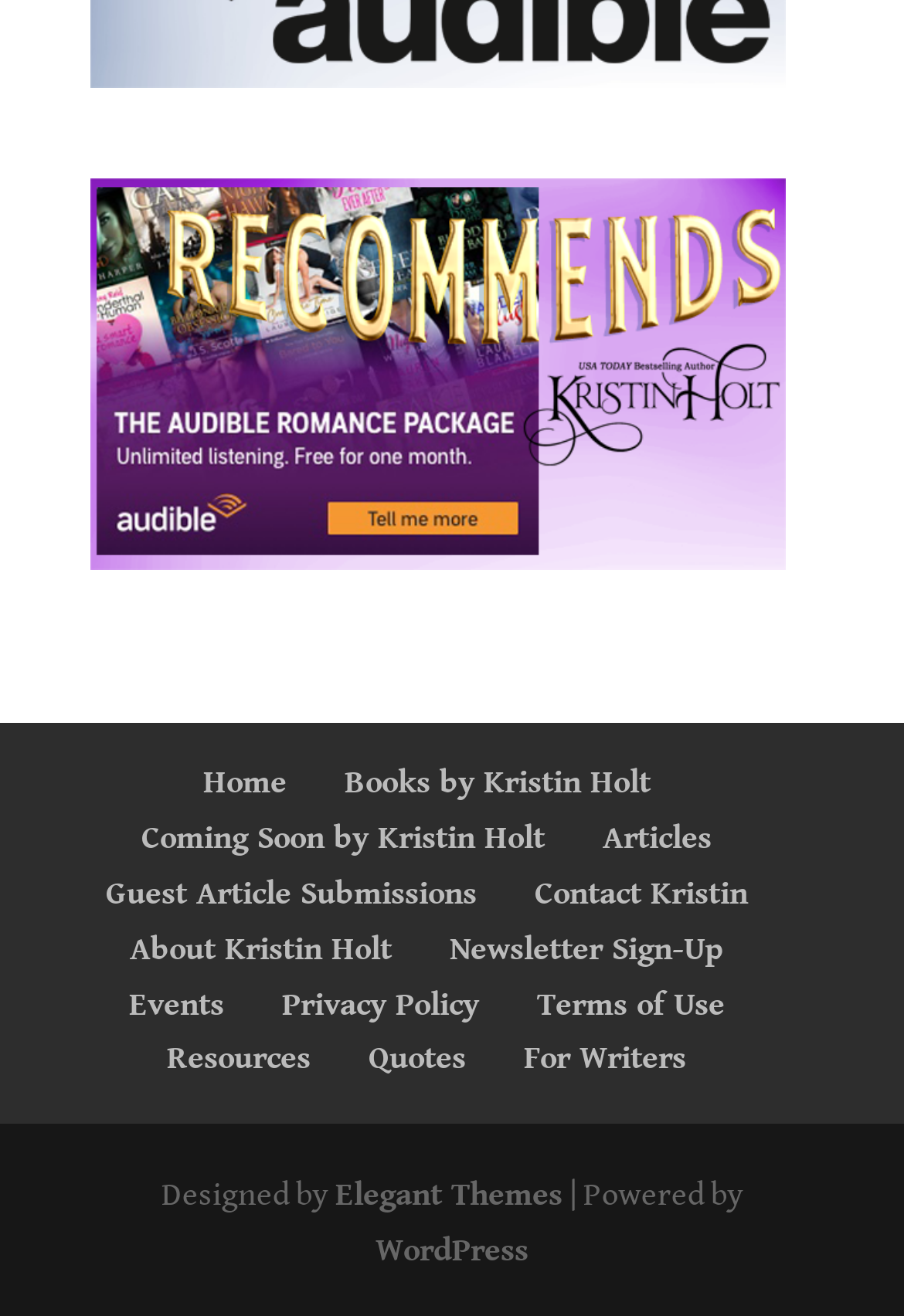Specify the bounding box coordinates (top-left x, top-left y, bottom-right x, bottom-right y) of the UI element in the screenshot that matches this description: Coming Soon by Kristin Holt

[0.156, 0.624, 0.603, 0.652]